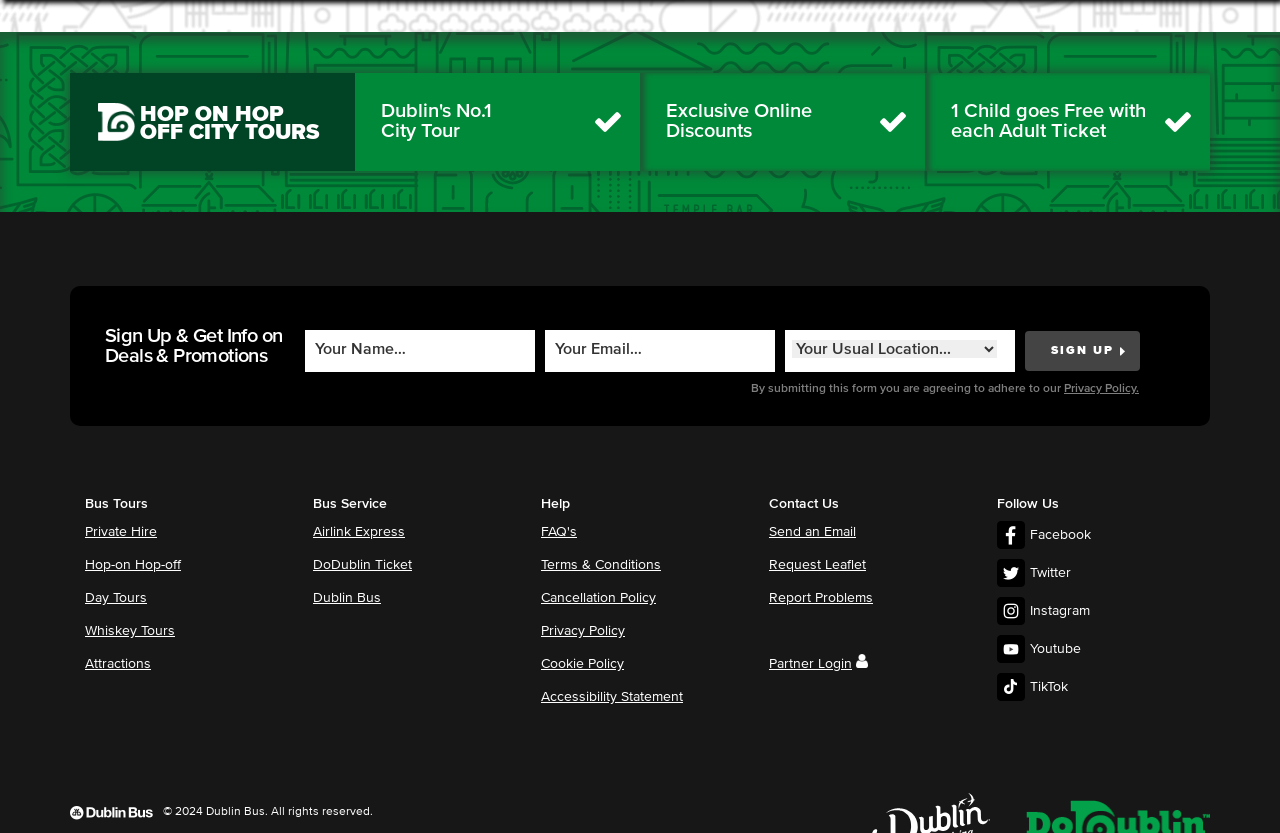Provide the bounding box coordinates for the UI element that is described as: "Facebook".

[0.779, 0.634, 0.852, 0.65]